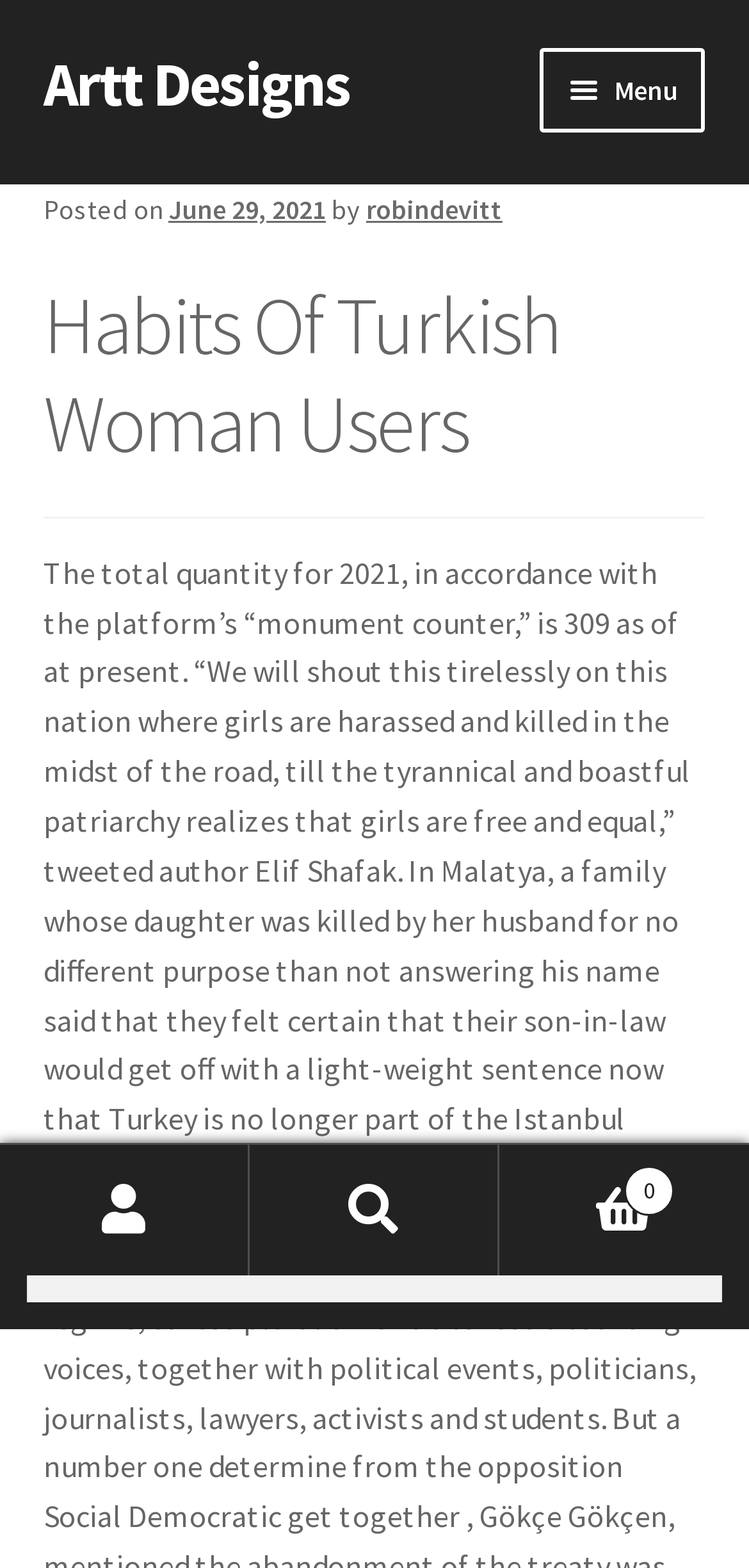What is the author of the post?
Look at the image and respond with a one-word or short phrase answer.

robindevitt